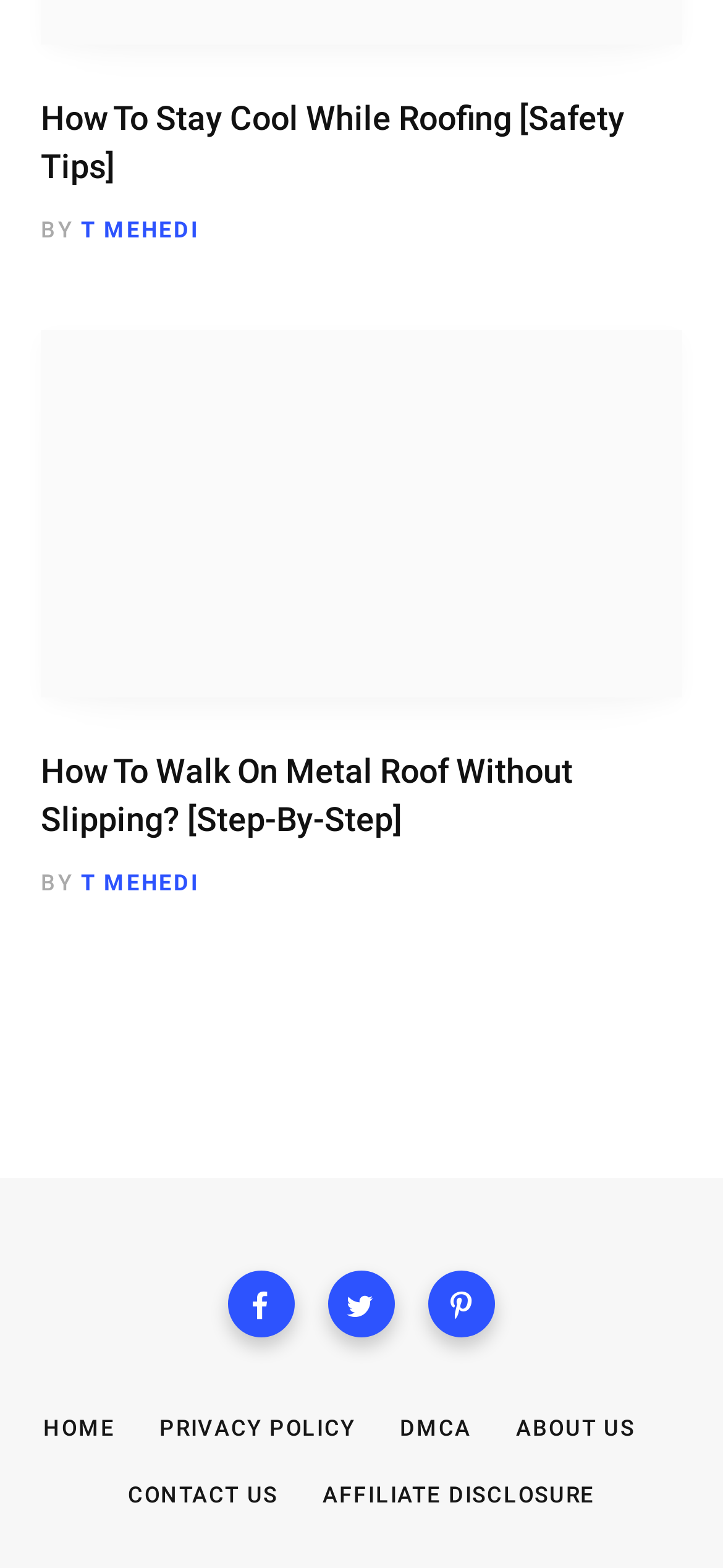Locate the bounding box coordinates of the region to be clicked to comply with the following instruction: "read the safety tips for walking on metal roof". The coordinates must be four float numbers between 0 and 1, in the form [left, top, right, bottom].

[0.056, 0.476, 0.944, 0.538]